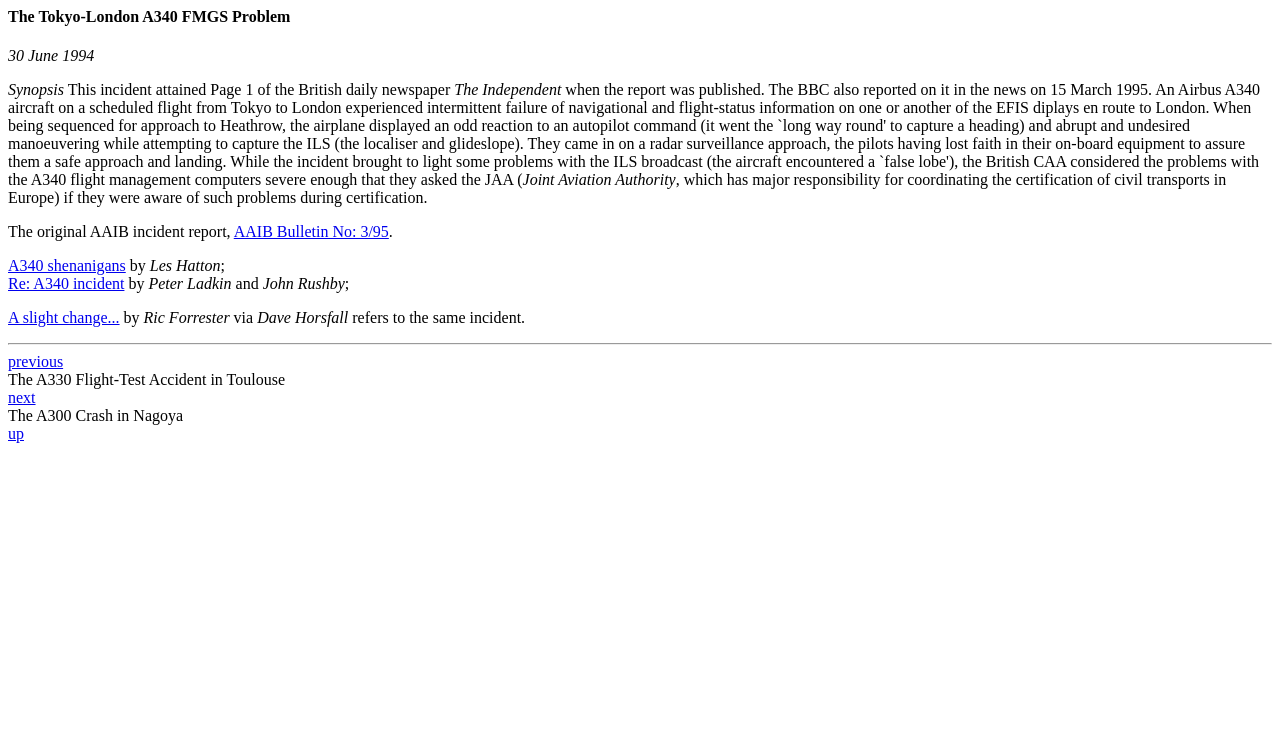Please provide a comprehensive answer to the question based on the screenshot: What are the navigation links at the bottom of the page?

The links 'previous', 'next', and 'up' are located at the bottom of the page, which are likely navigation links to other related pages or sections.